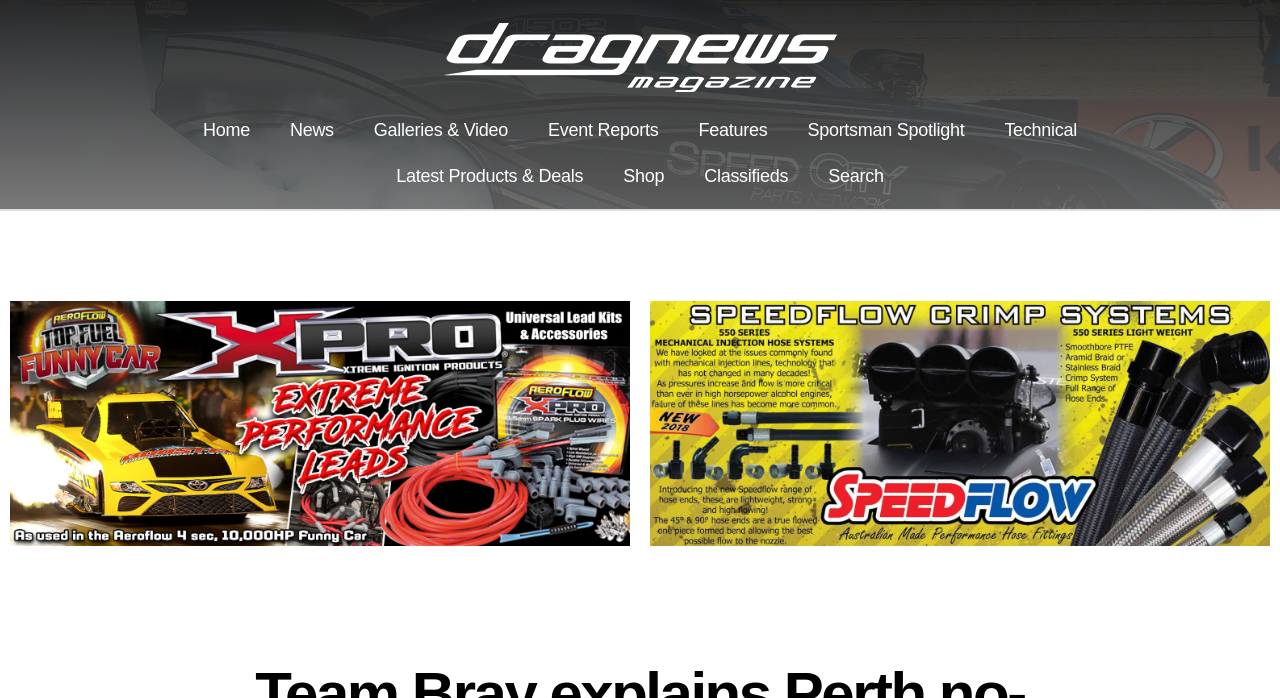How many columns are in the bottom navigation bar?
Please look at the screenshot and answer using one word or phrase.

3